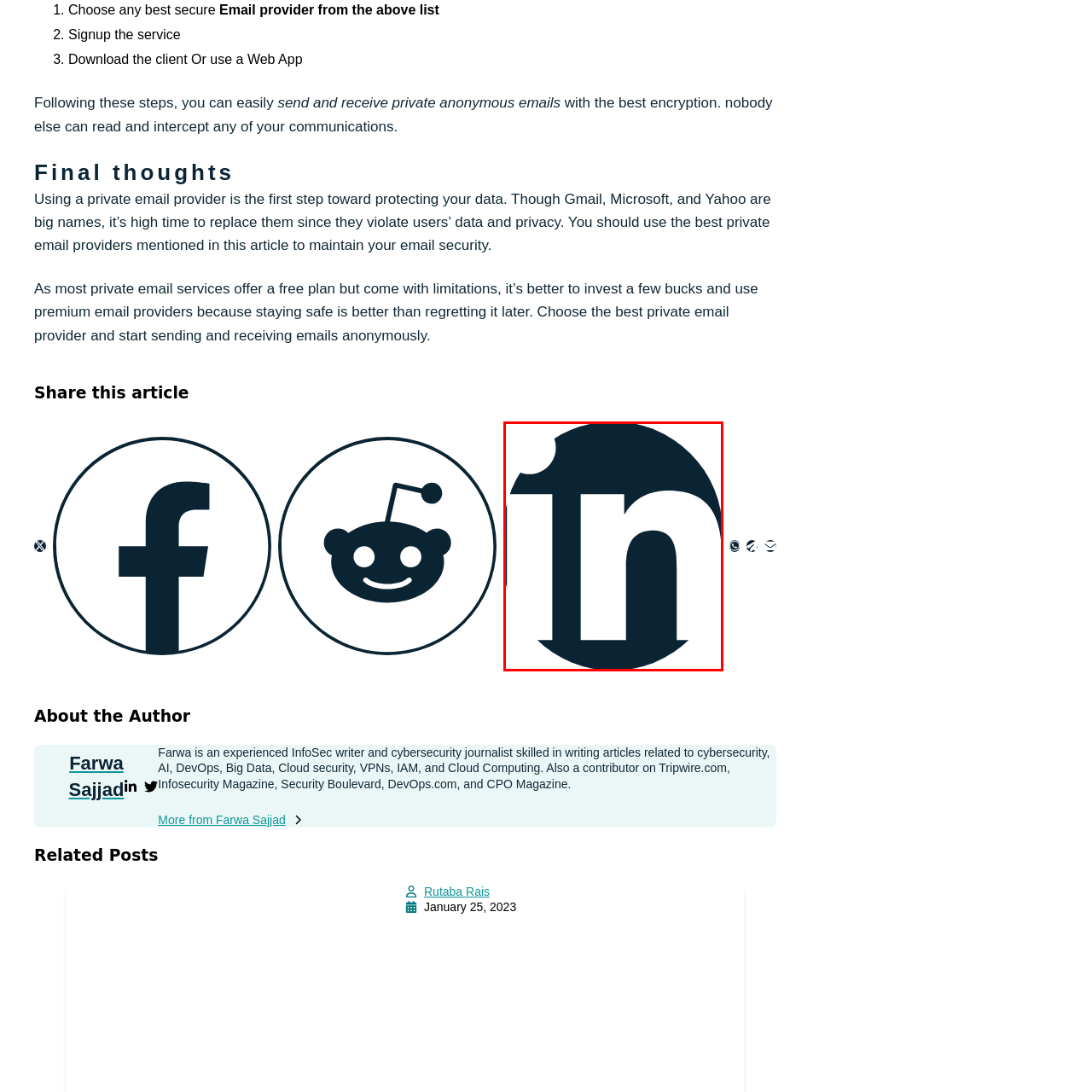What is the purpose of the LinkedIn logo in this context?
Analyze the image encased by the red bounding box and elaborate on your answer to the question.

The caption implies that the logo serves as a link or button for sharing the article on LinkedIn, allowing readers to promote the information discussed in the article on their professional network.